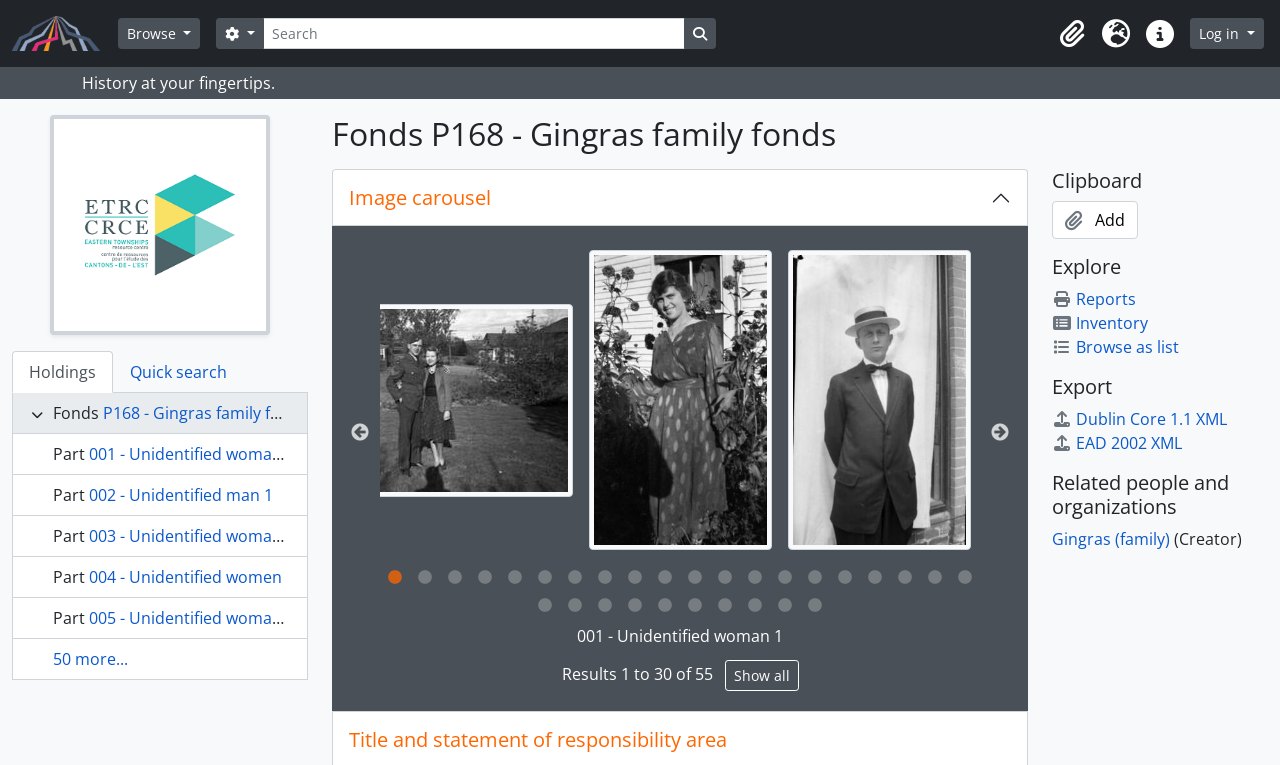Please specify the bounding box coordinates of the clickable section necessary to execute the following command: "View the 'Holdings' tab".

[0.009, 0.459, 0.088, 0.514]